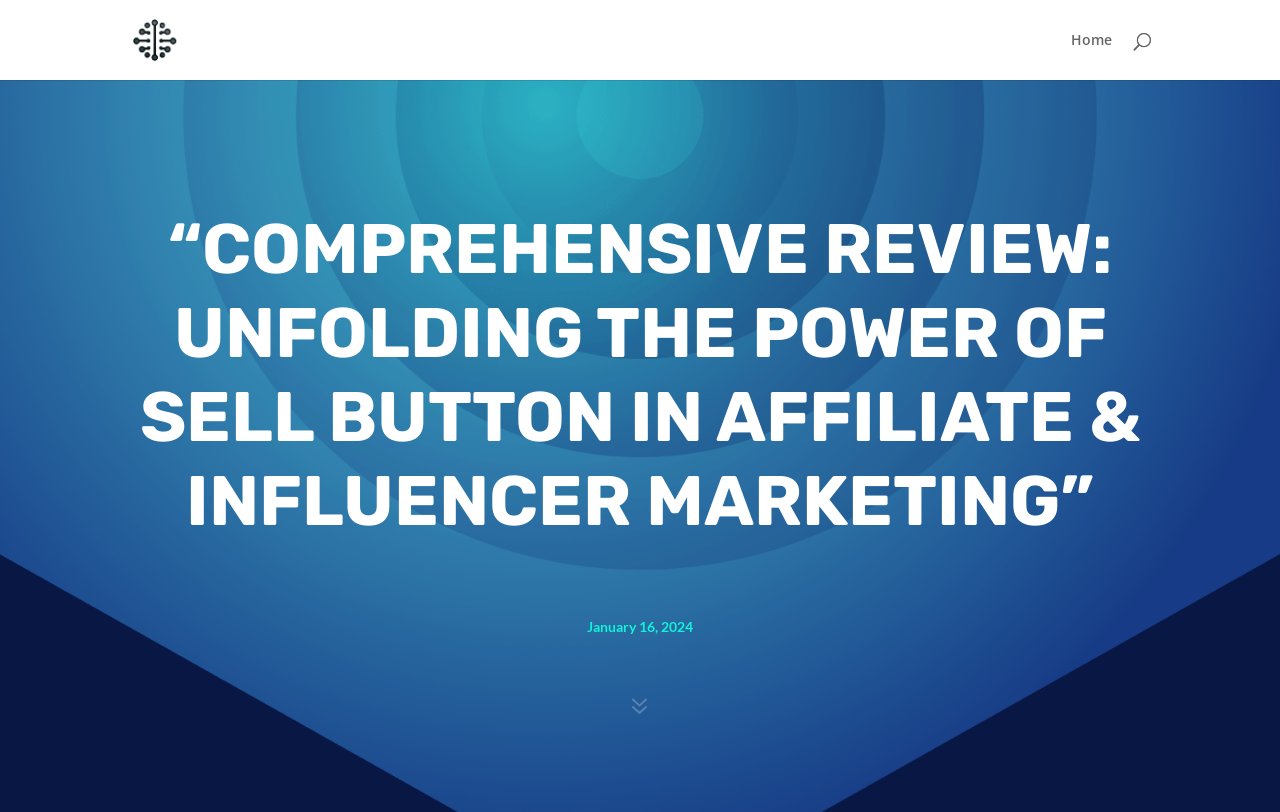Describe the webpage in detail, including text, images, and layout.

The webpage appears to be a blog post or article review, with a focus on affiliate and influencer marketing. At the top left corner, there is a WordPress logo, accompanied by a link to WordPress. On the top right corner, there is a link to the "Home" page. 

Below the top navigation, there is a search bar that spans across the page, taking up most of the width. 

The main content of the page is a comprehensive review, as indicated by the heading "COMPREHENSIVE REVIEW: UNFOLDING THE POWER OF SELL BUTTON IN AFFILIATE & INFLUENCER MARKETING". This heading is centered and takes up a significant portion of the page. 

Below the main heading, there is a subheading, although its content is not specified. 

At the bottom of the page, there is a date stamp, indicating that the article was published on January 16, 2024.